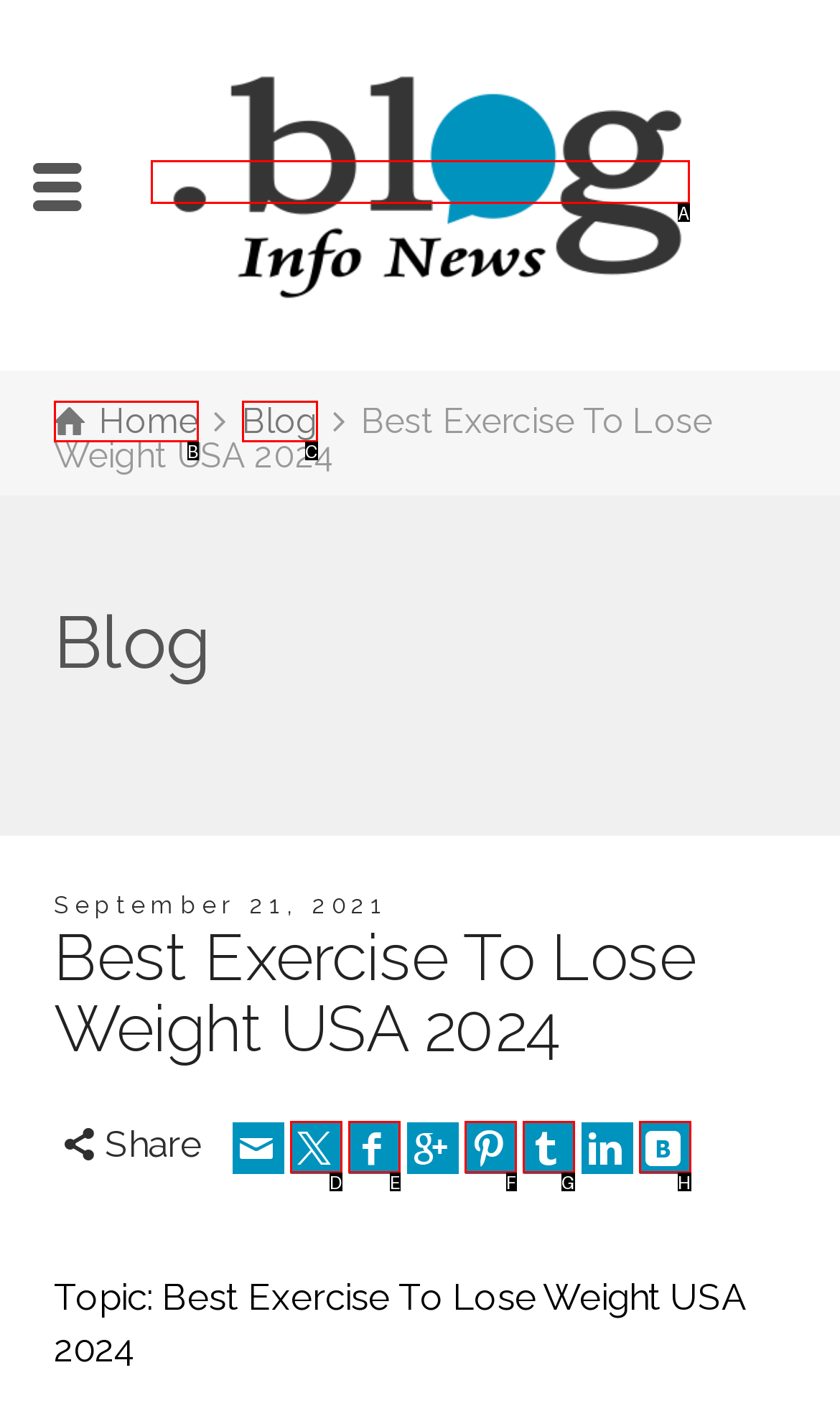Find the HTML element that matches the description: title="Info News". Answer using the letter of the best match from the available choices.

A